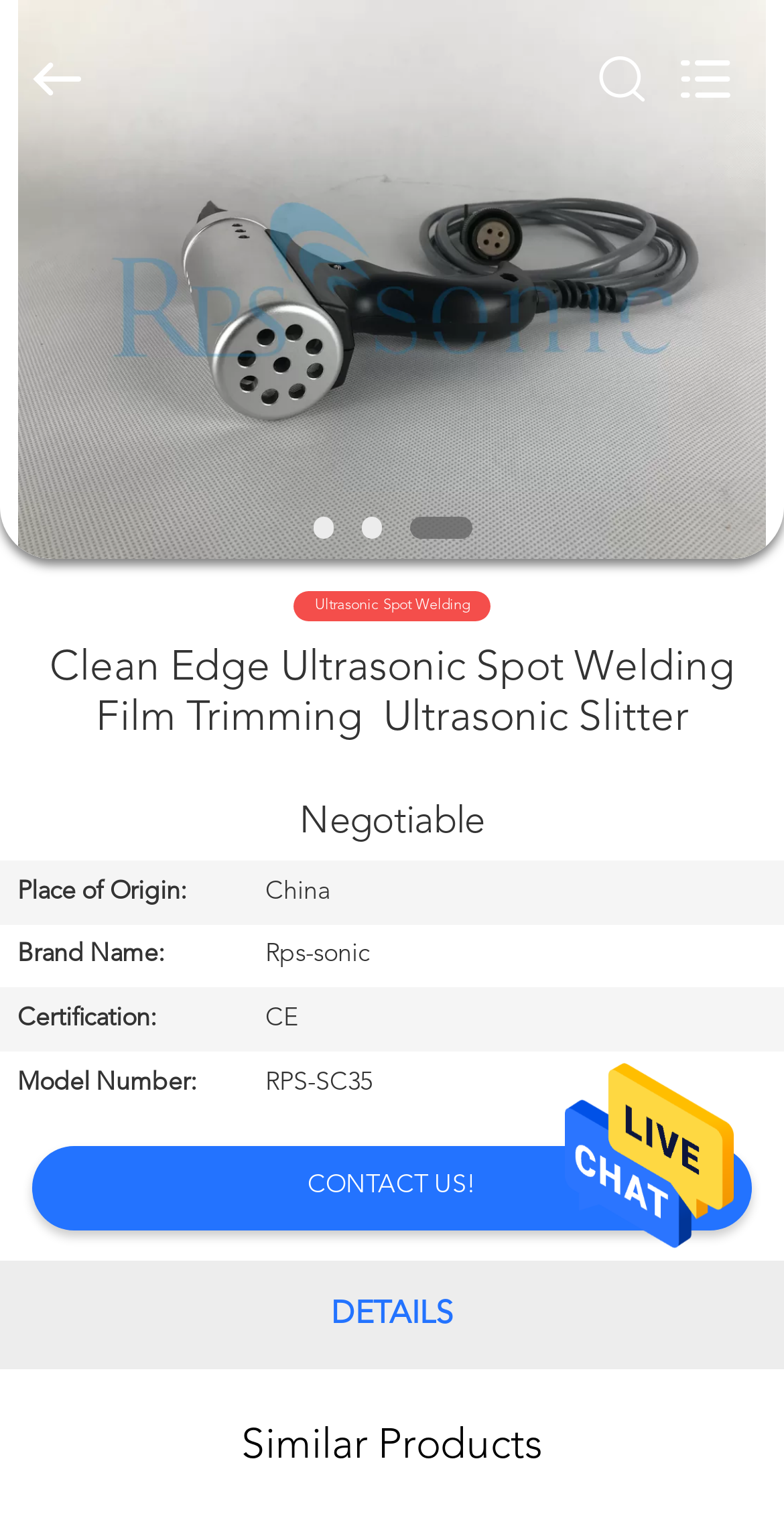Determine the bounding box for the UI element as described: "name="search" placeholder="Search what you want"". The coordinates should be represented as four float numbers between 0 and 1, formatted as [left, top, right, bottom].

[0.0, 0.0, 0.88, 0.103]